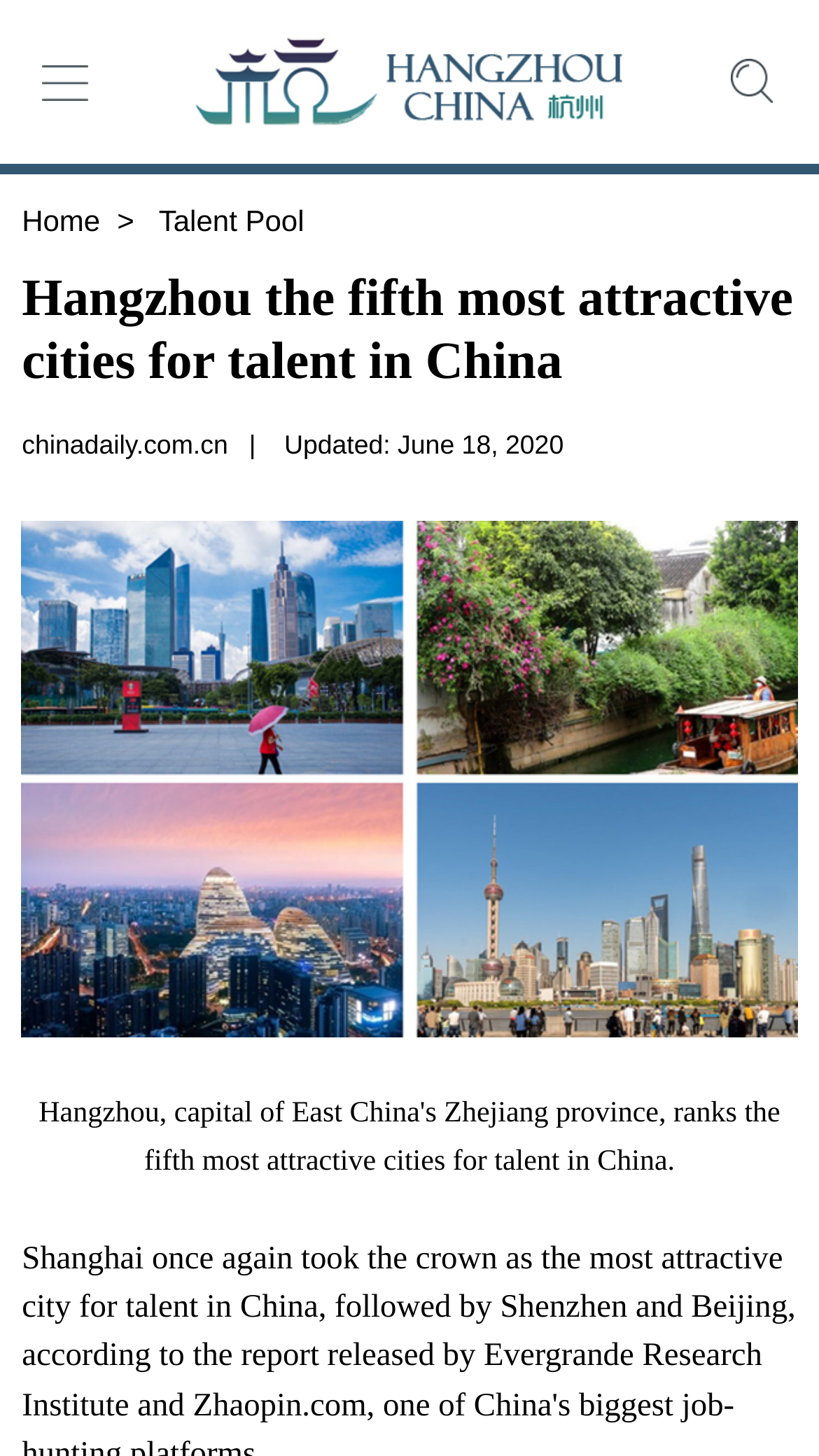What is the name of the website?
Refer to the screenshot and deliver a thorough answer to the question presented.

I found a StaticText element with the text 'chinadaily.com.cn', which is likely the name of the website.